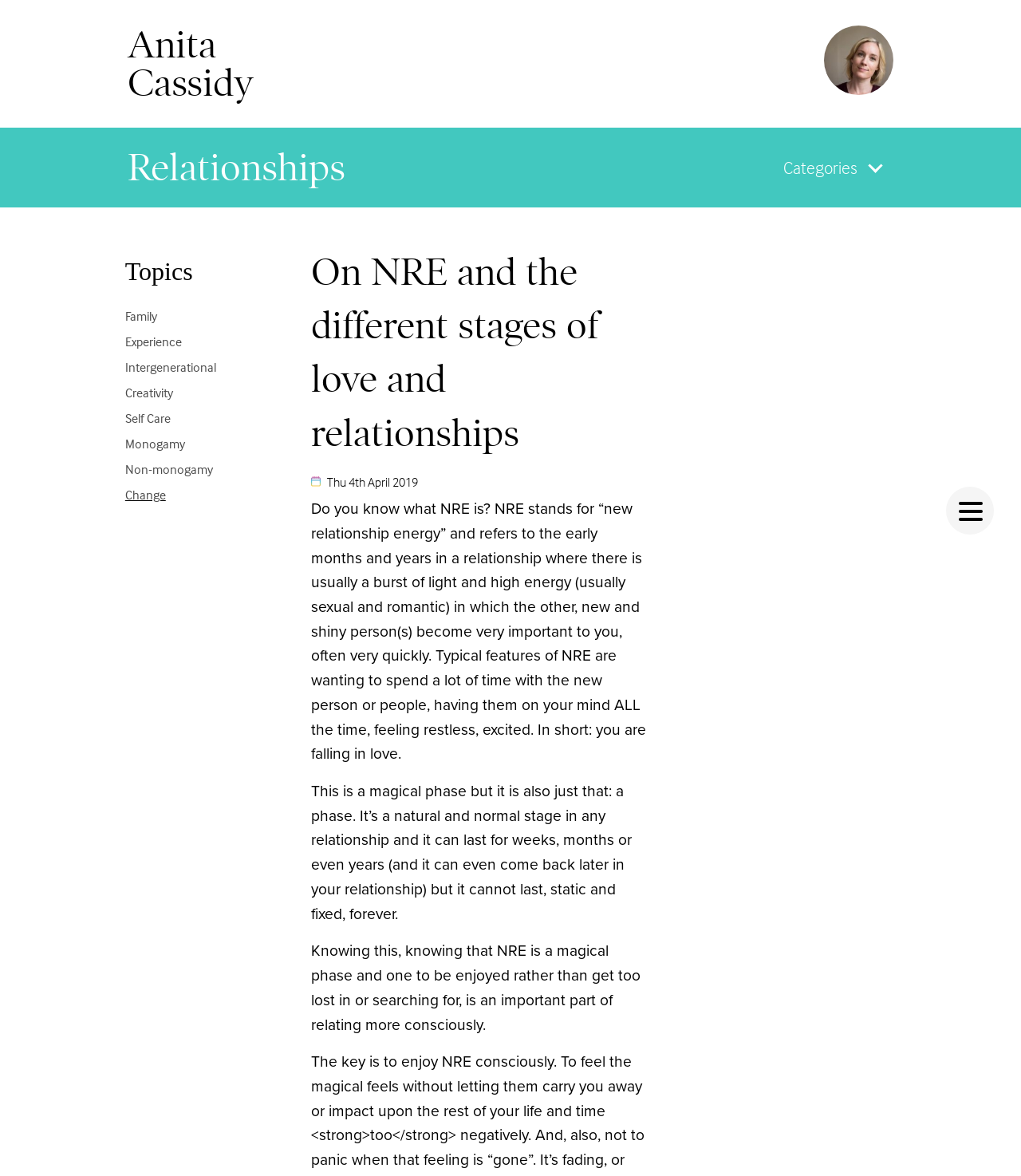Locate the bounding box coordinates of the element I should click to achieve the following instruction: "Visit Anita Cassidy's homepage".

[0.125, 0.018, 0.248, 0.09]